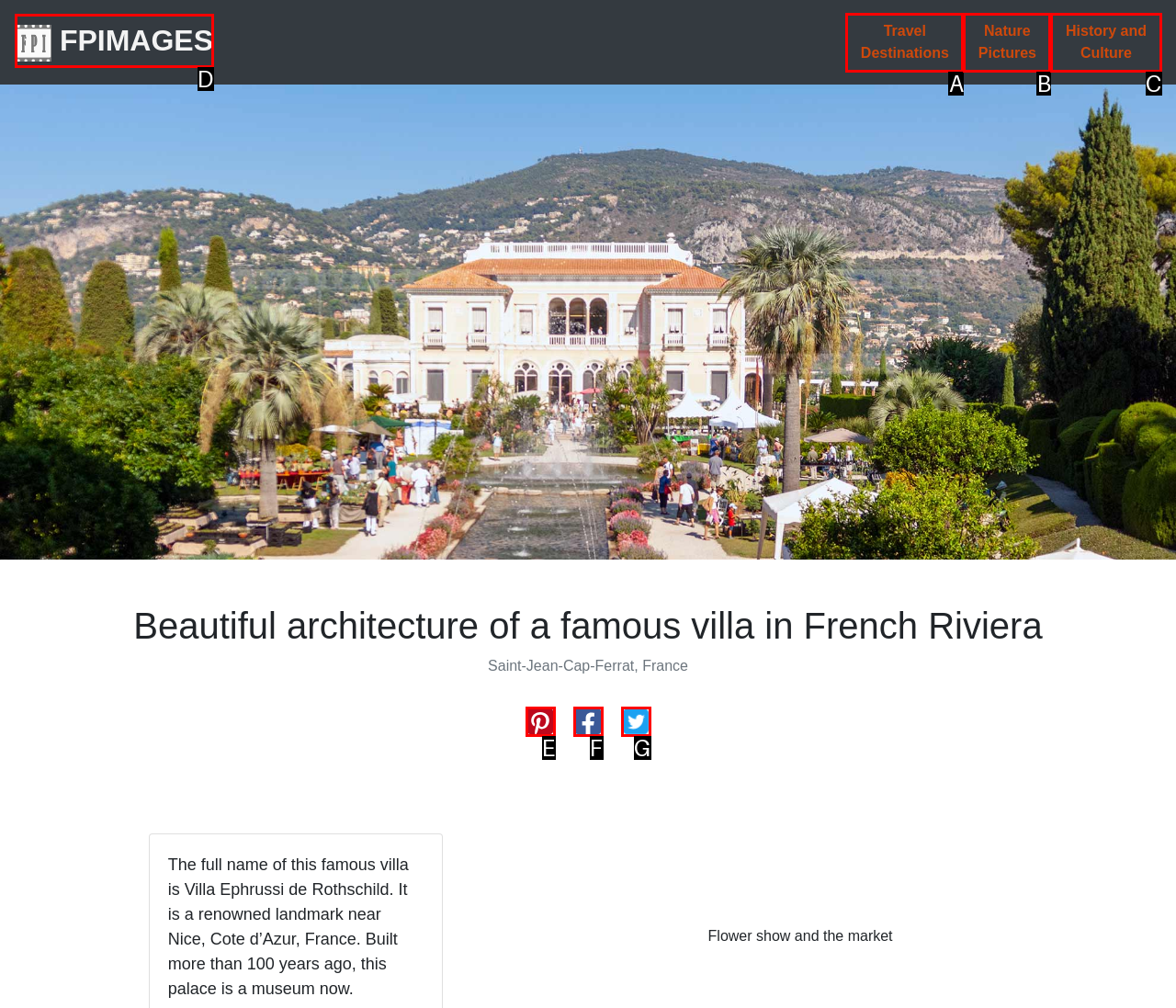Using the given description: History andCulture, identify the HTML element that corresponds best. Answer with the letter of the correct option from the available choices.

C